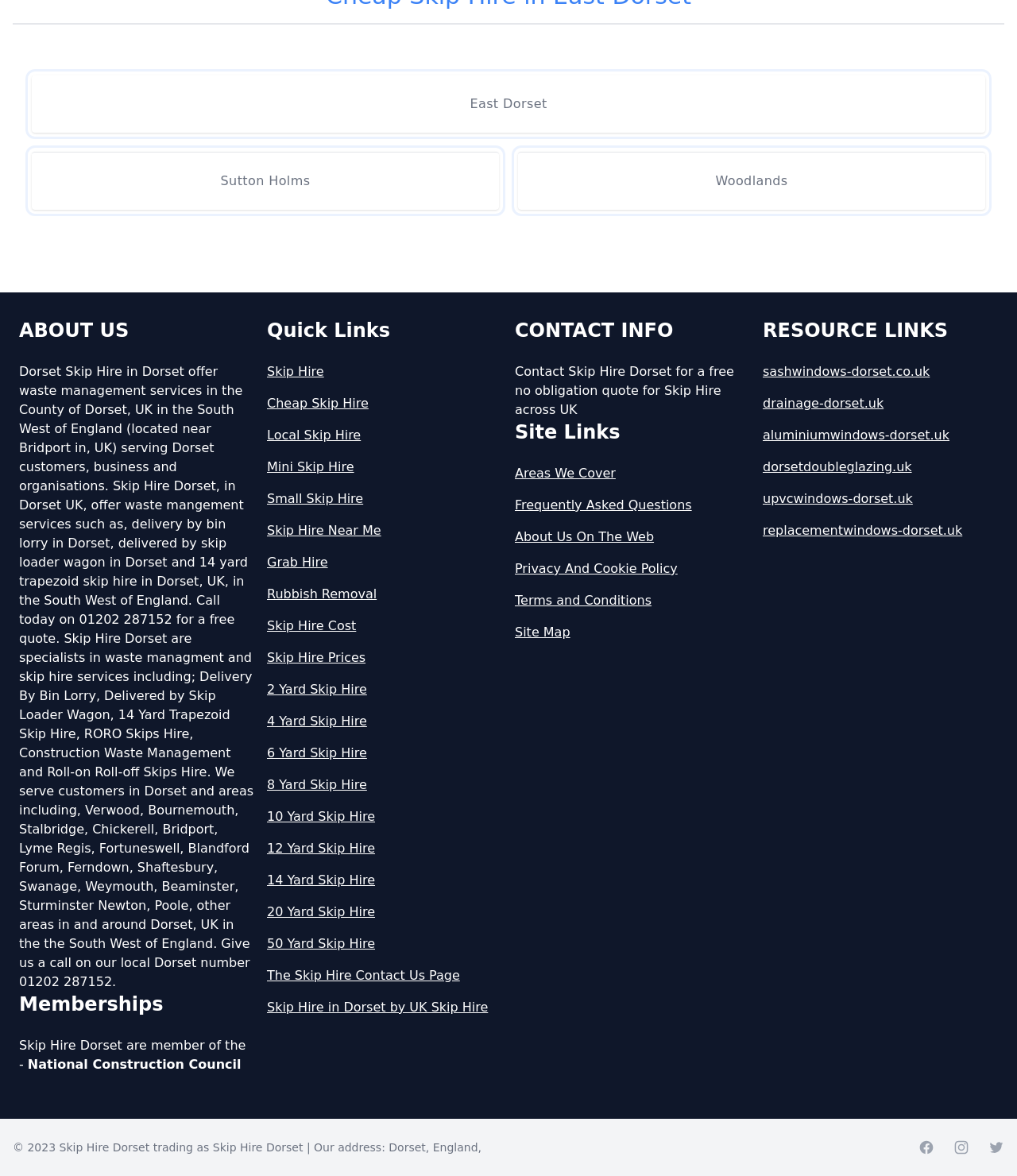Locate the bounding box coordinates of the clickable part needed for the task: "Visit 'Skip Hire'".

[0.262, 0.308, 0.494, 0.324]